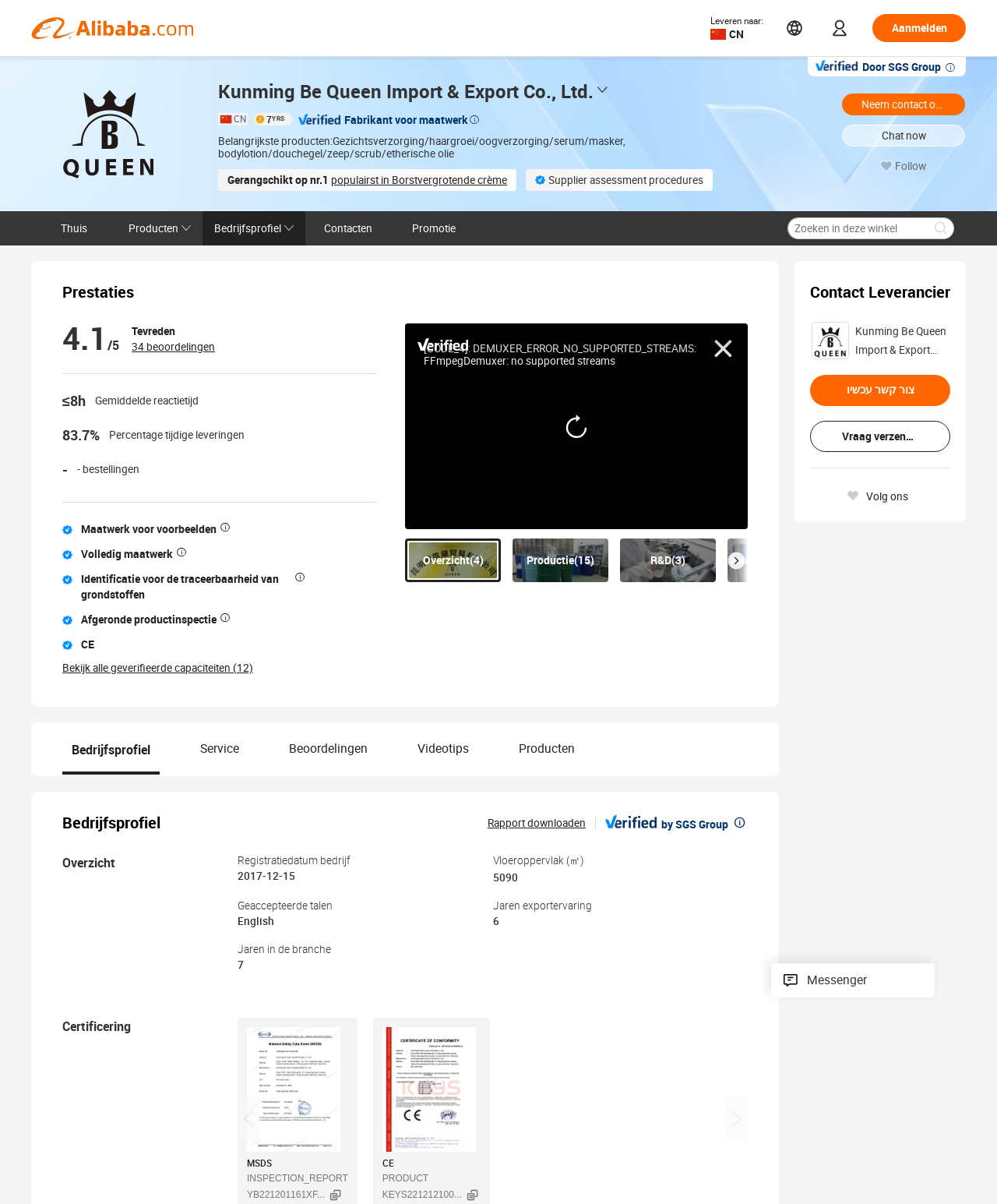Find the bounding box coordinates of the clickable area that will achieve the following instruction: "View company profile".

[0.203, 0.175, 0.306, 0.204]